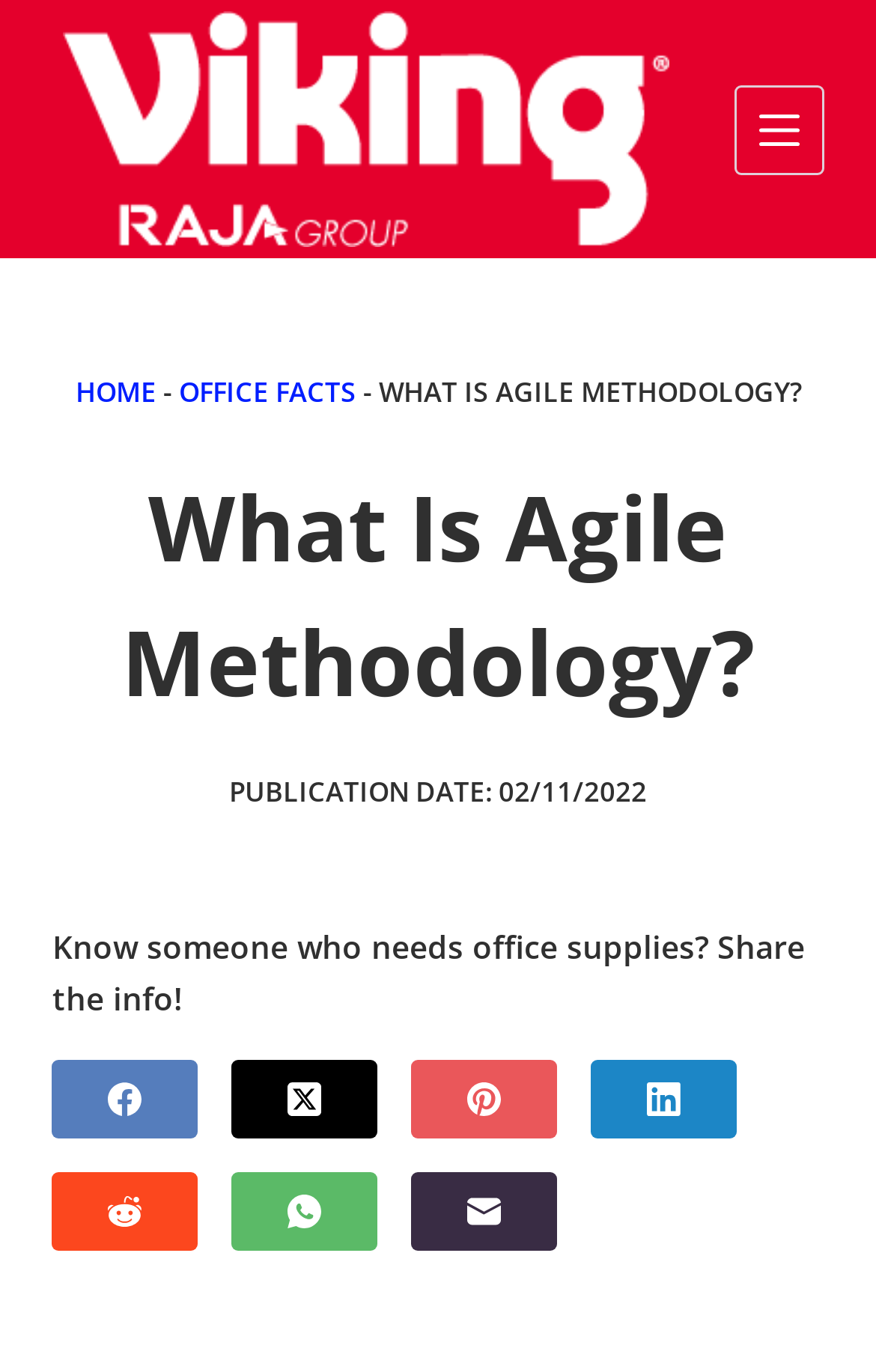Specify the bounding box coordinates for the region that must be clicked to perform the given instruction: "Open the menu".

[0.837, 0.061, 0.94, 0.127]